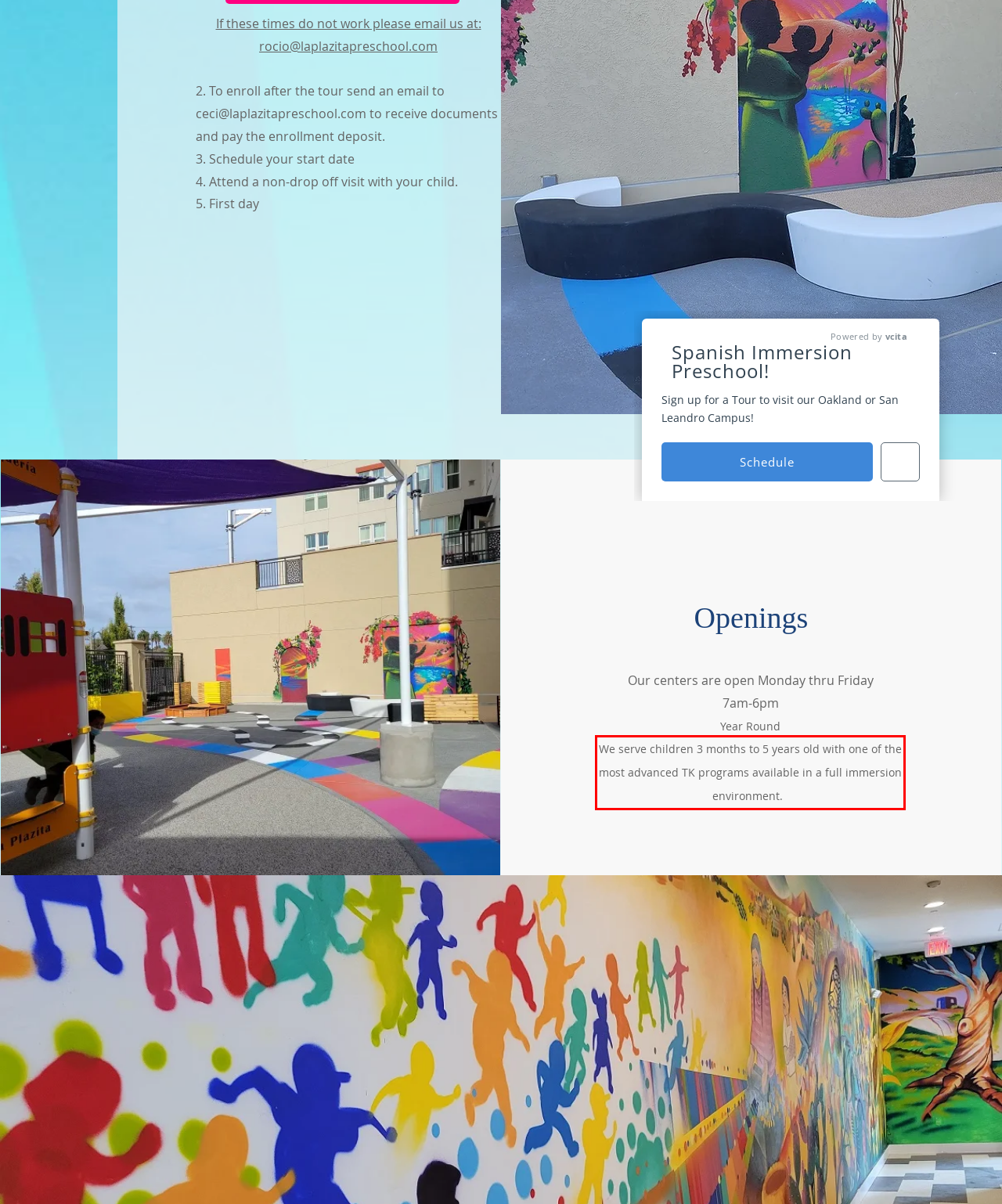You have a screenshot with a red rectangle around a UI element. Recognize and extract the text within this red bounding box using OCR.

We serve children 3 months to 5 years old with one of the most advanced TK programs available in a full immersion environment.